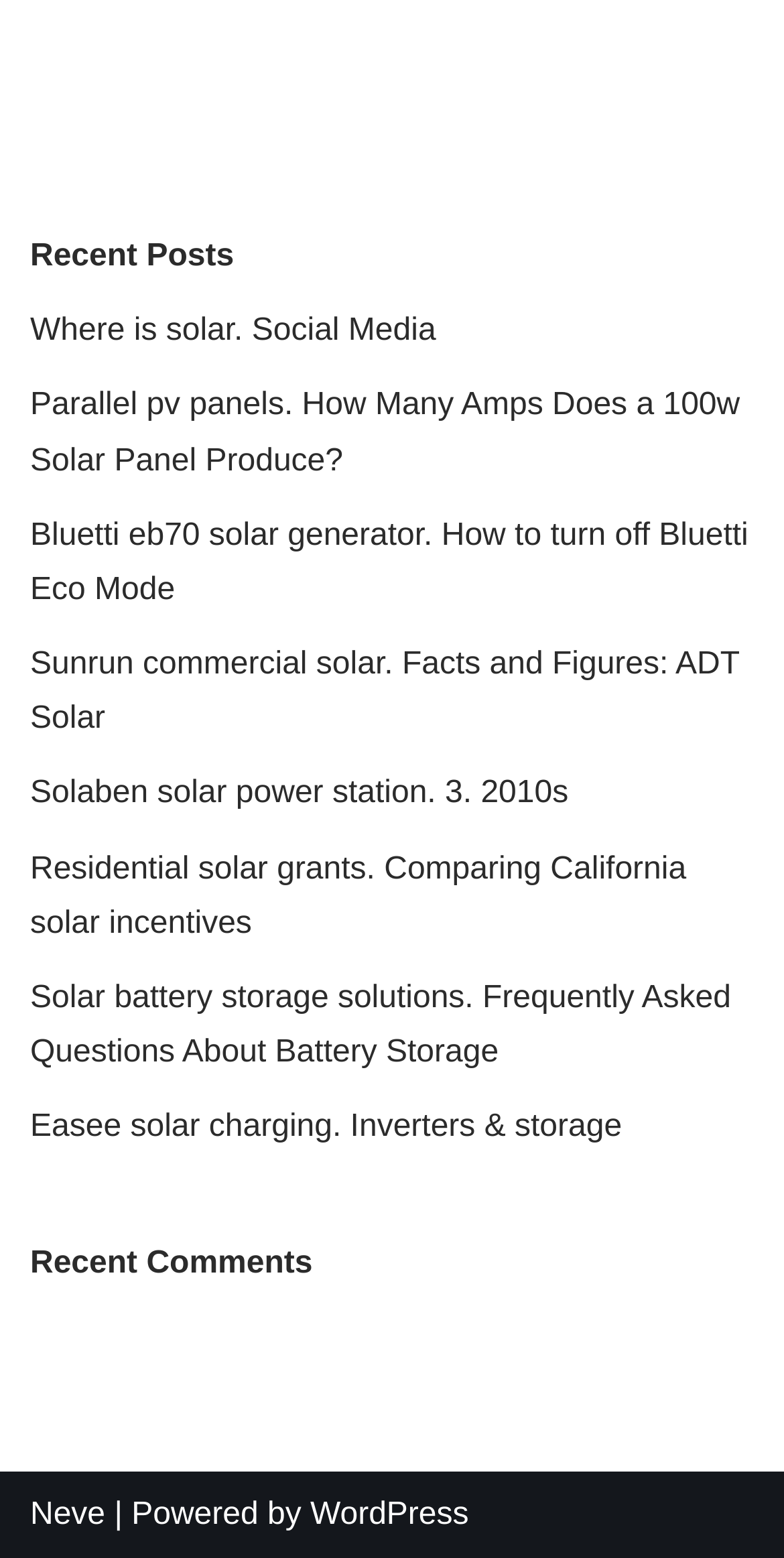What is the platform or CMS used by this website?
Based on the visual, give a brief answer using one word or a short phrase.

WordPress